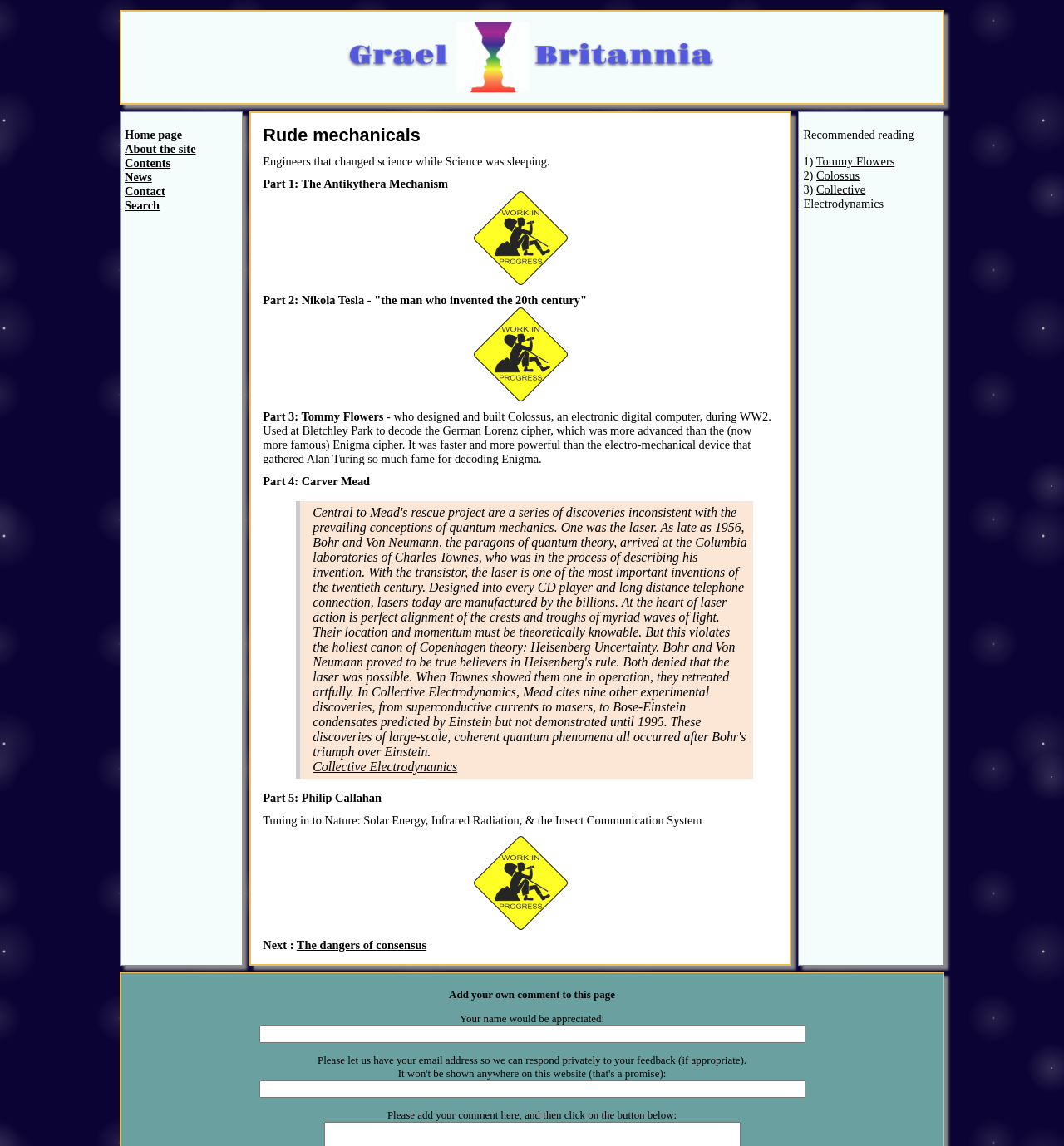Determine the bounding box coordinates of the clickable element to achieve the following action: 'Click on the 'Contents' link'. Provide the coordinates as four float values between 0 and 1, formatted as [left, top, right, bottom].

[0.32, 0.017, 0.68, 0.083]